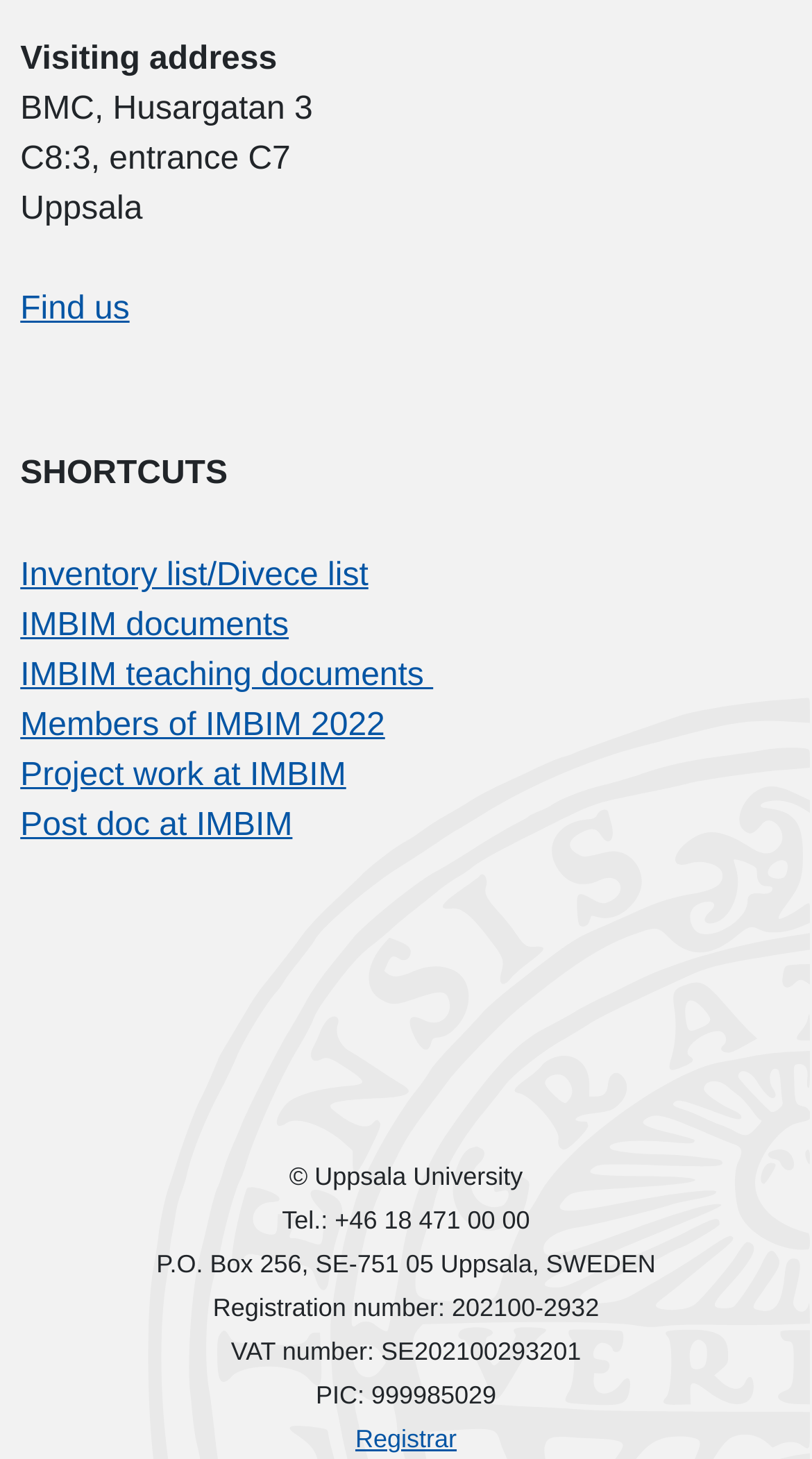Please answer the following query using a single word or phrase: 
What is the registration number of Uppsala University?

202100-2932